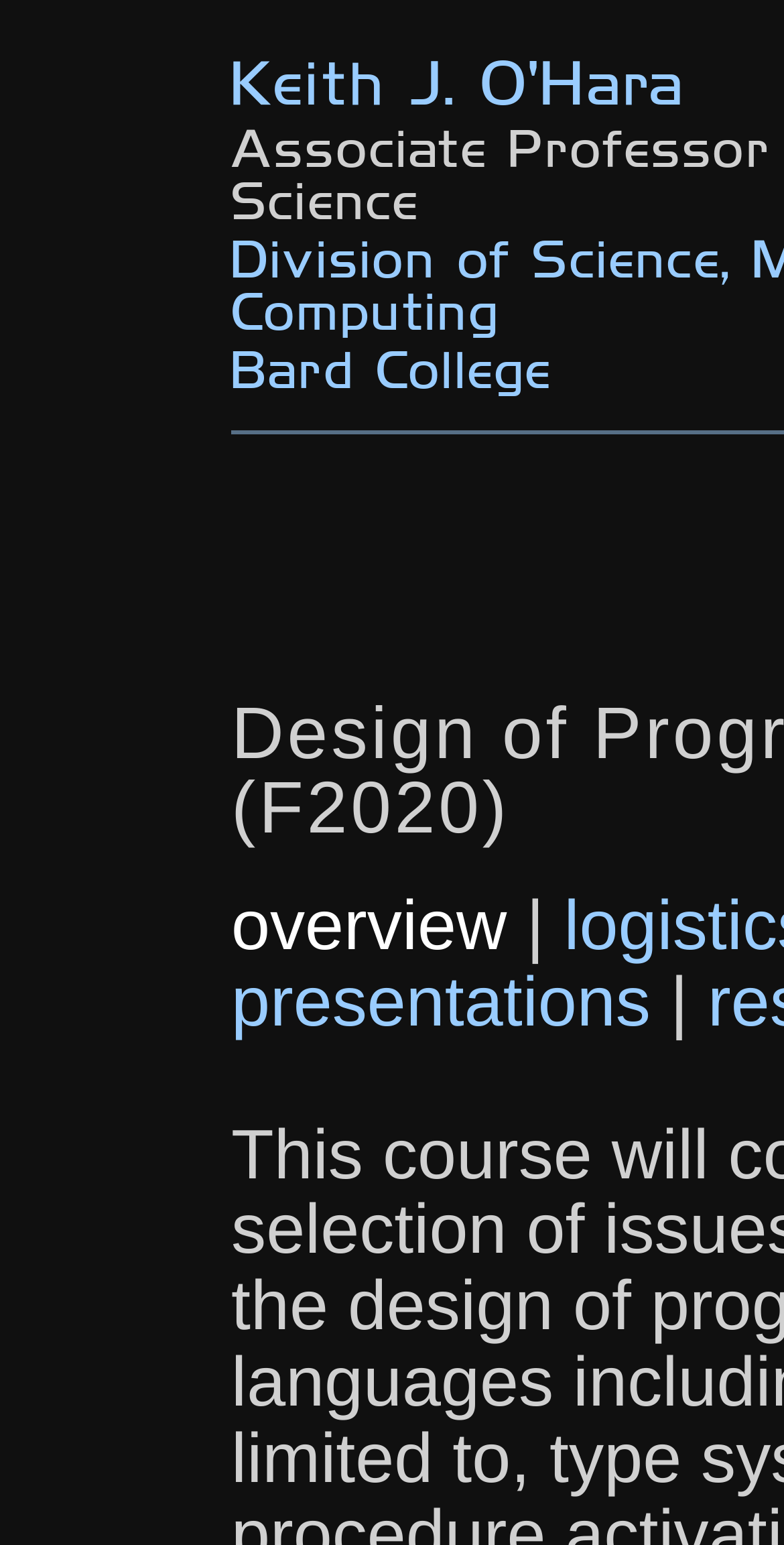Determine and generate the text content of the webpage's headline.

Keith J. O'Hara